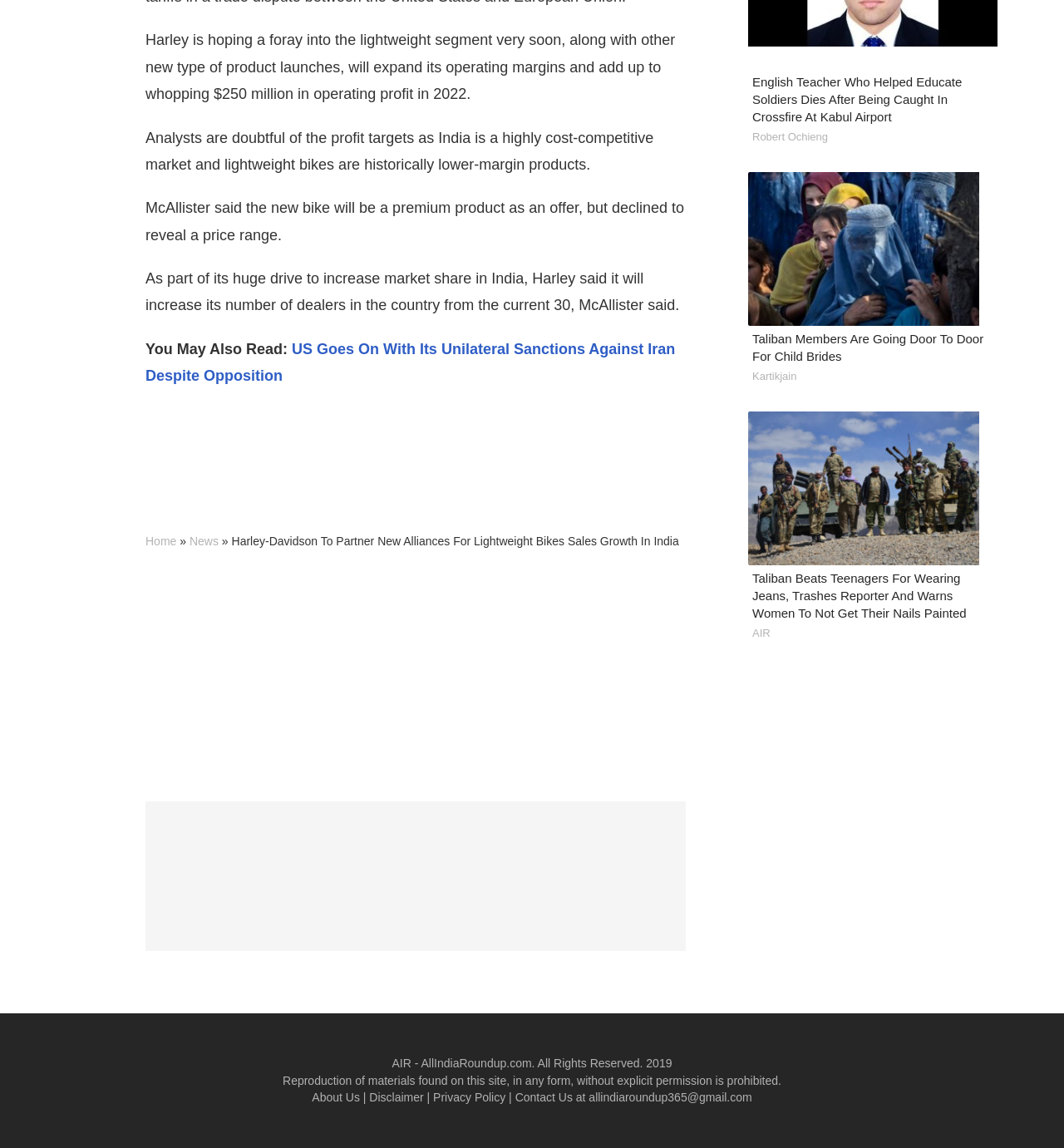What can be found at the bottom of the webpage?
Give a one-word or short-phrase answer derived from the screenshot.

Copyright information